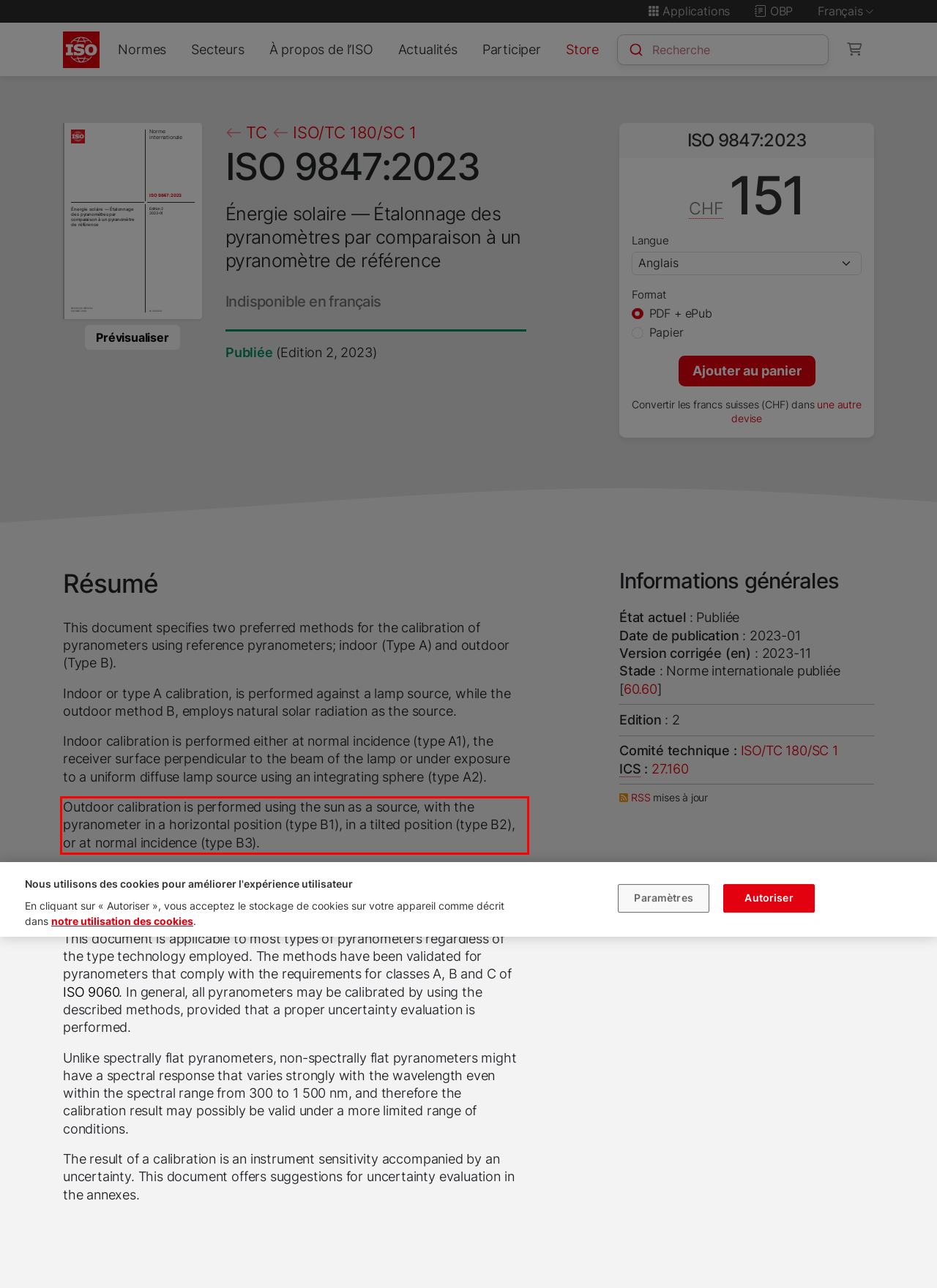Examine the webpage screenshot, find the red bounding box, and extract the text content within this marked area.

Outdoor calibration is performed using the sun as a source, with the pyranometer in a horizontal position (type B1), in a tilted position (type B2), or at normal incidence (type B3).